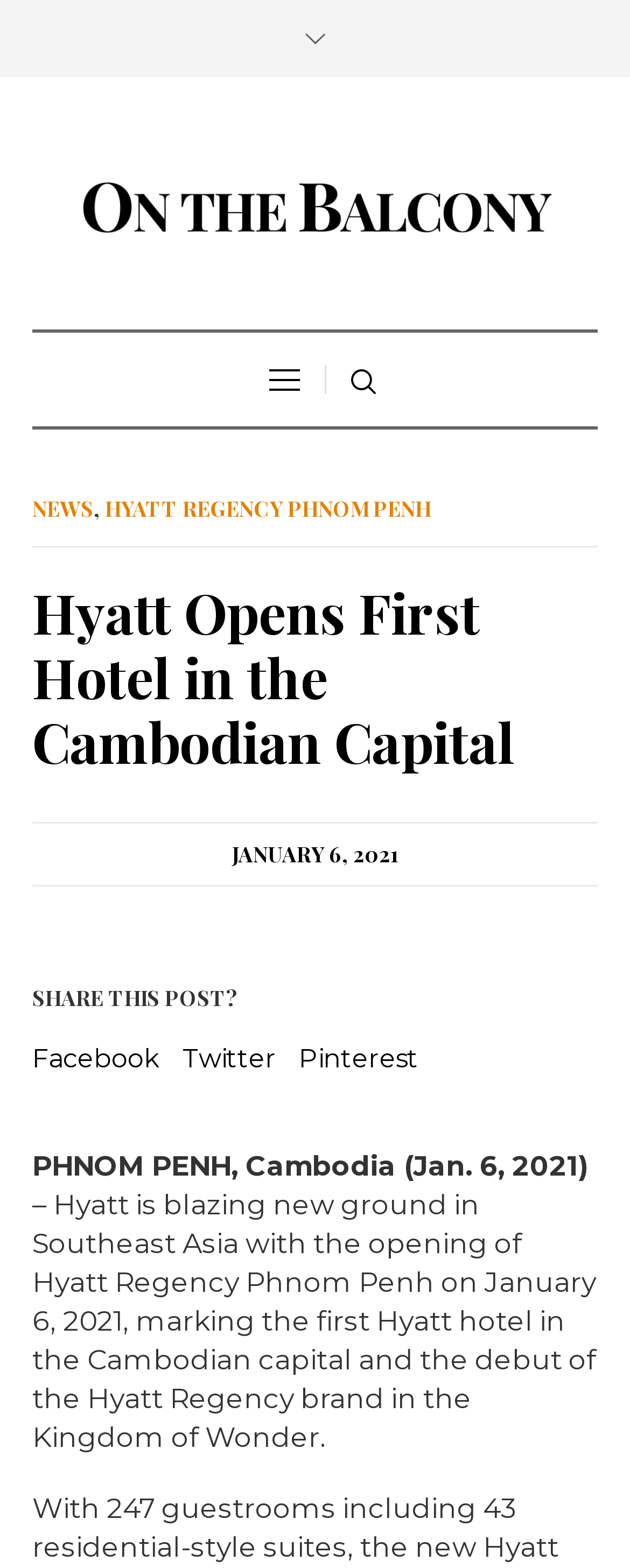Provide the bounding box coordinates of the HTML element described by the text: "Pinterest". The coordinates should be in the format [left, top, right, bottom] with values between 0 and 1.

[0.474, 0.661, 0.664, 0.69]